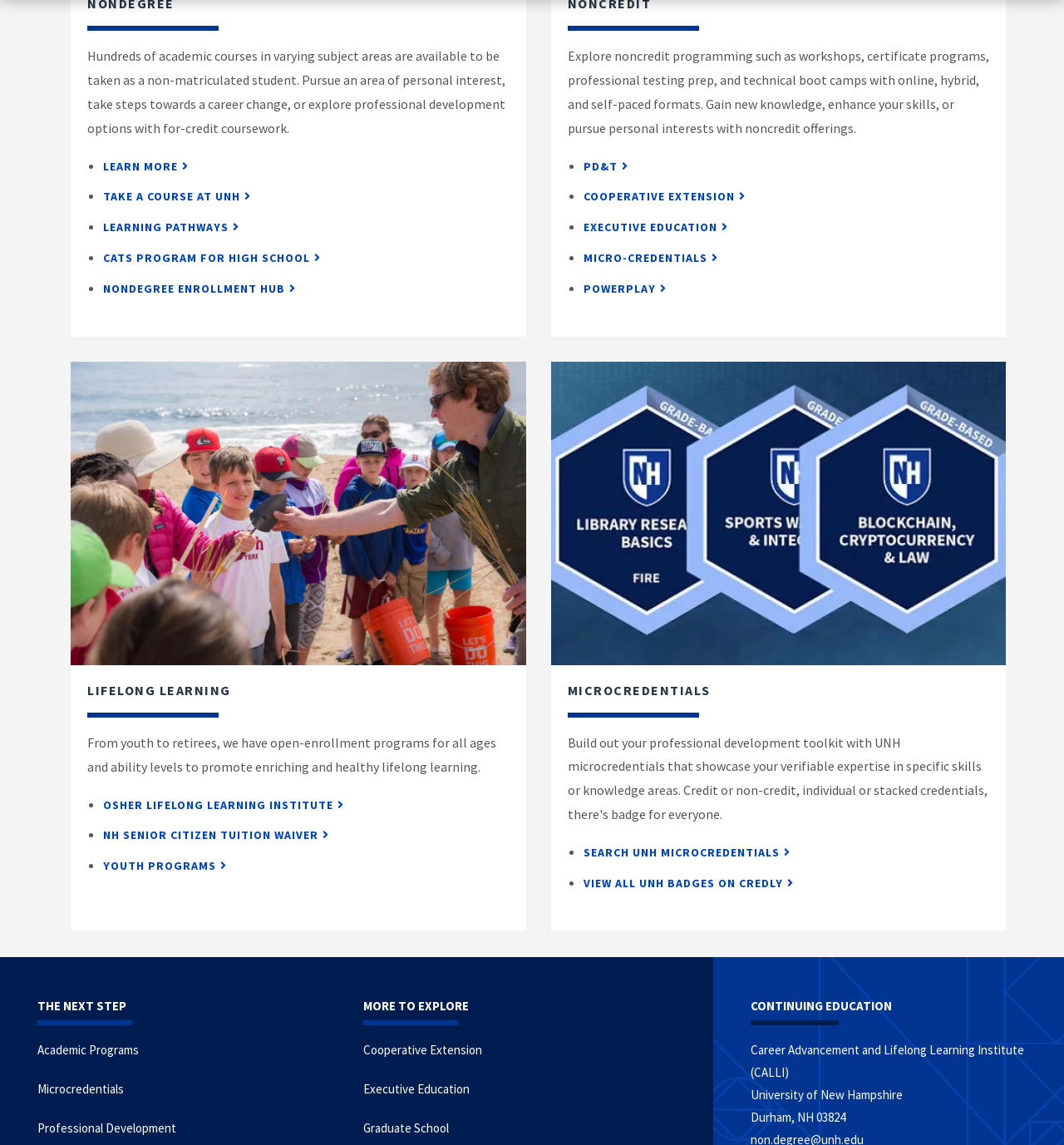Determine the bounding box coordinates of the clickable element necessary to fulfill the instruction: "Go to Academic Programs". Provide the coordinates as four float numbers within the 0 to 1 range, i.e., [left, top, right, bottom].

[0.035, 0.91, 0.13, 0.924]